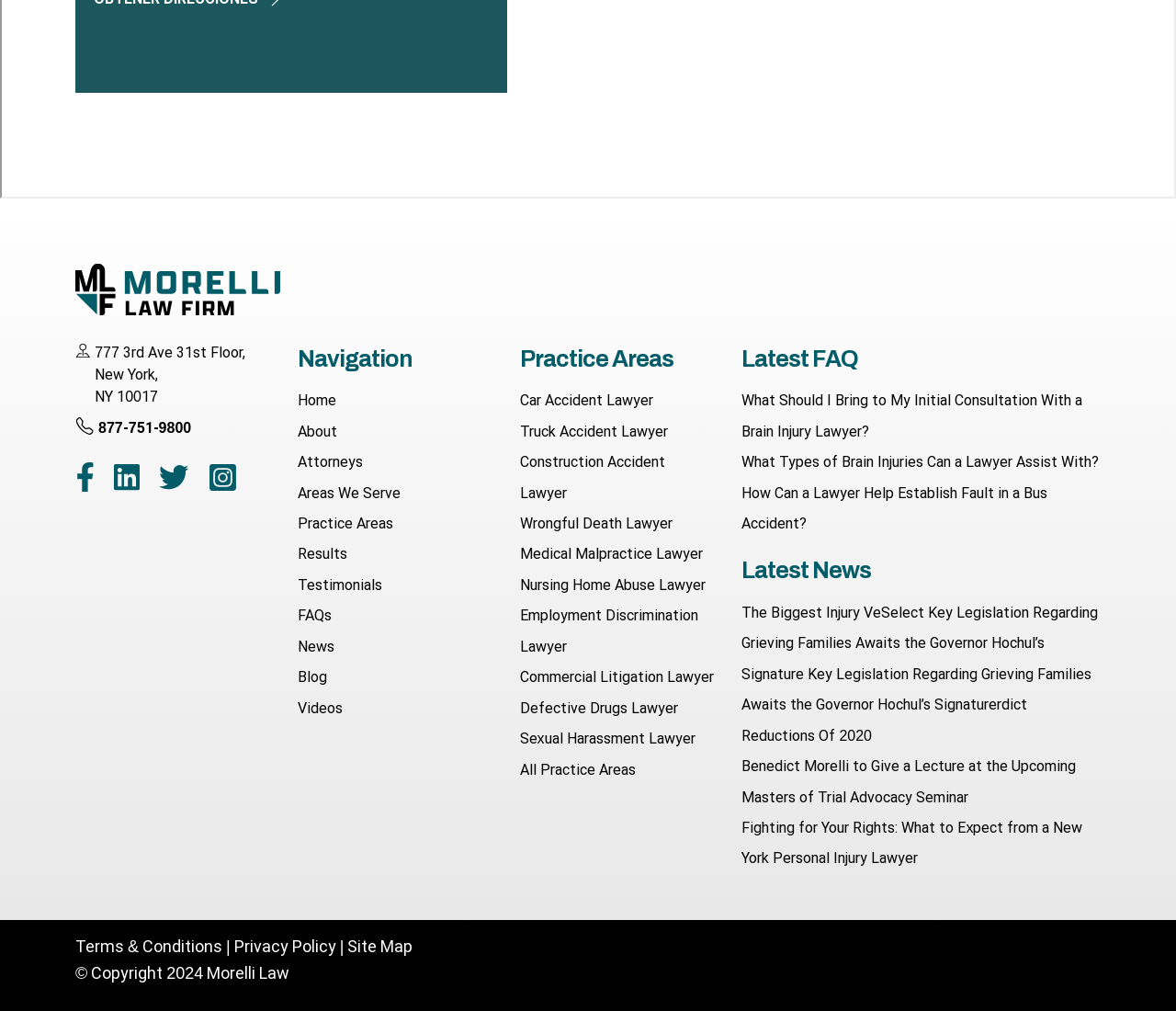Locate the bounding box coordinates of the element that should be clicked to execute the following instruction: "Click on the 'Home' link".

[0.253, 0.388, 0.286, 0.405]